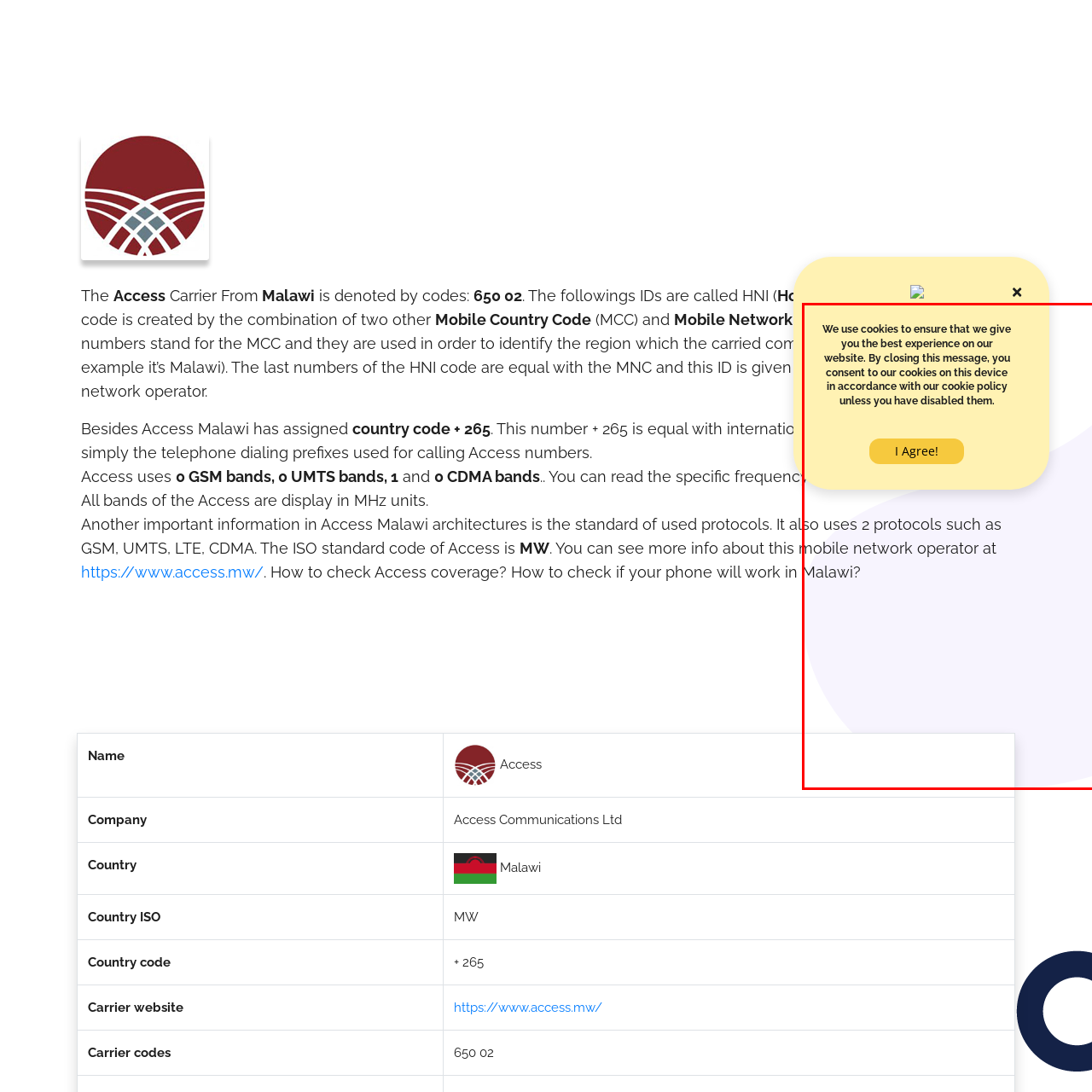Offer a comprehensive description of the image enclosed by the red box.

The image displays a cookie consent banner that informs users about the website's cookie policy. The banner features a light yellow background and contains a message stating, "We use cookies to ensure that we give you the best experience on our website. By closing this message, you consent to our cookies on this device in accordance with our cookie policy unless you have disabled them." At the center of the banner, there is a prominent button labeled "I Agree!" inviting users to accept the terms. Below the banner, there is a question regarding the use of protocols by a mobile network operator in Malawi, indicating the focus on telecommunications. The overall design blends functionality with user-friendliness, ensuring visitors are aware of cookie usage before proceeding on the site.